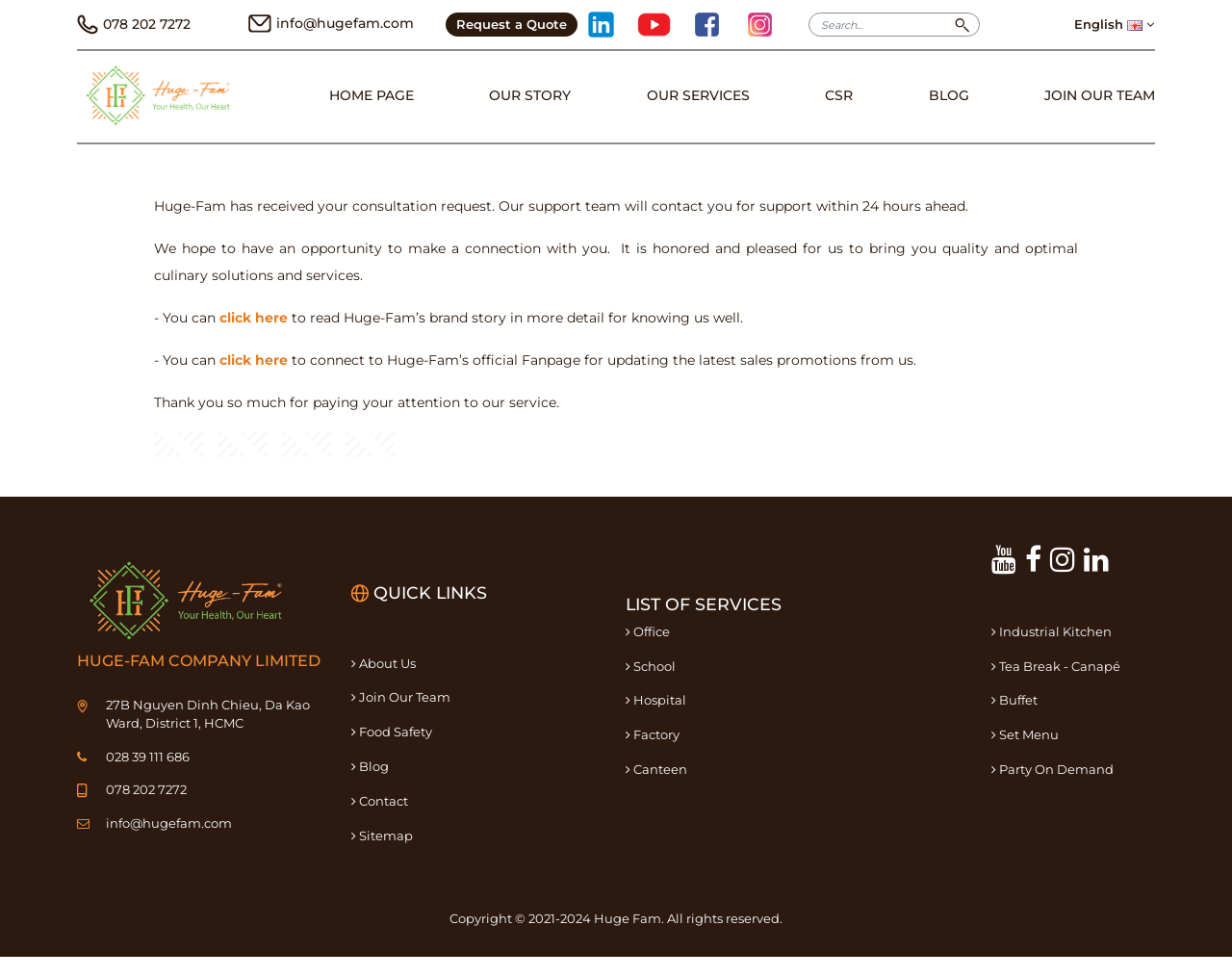Give a one-word or short-phrase answer to the following question: 
How many social media links are there?

4